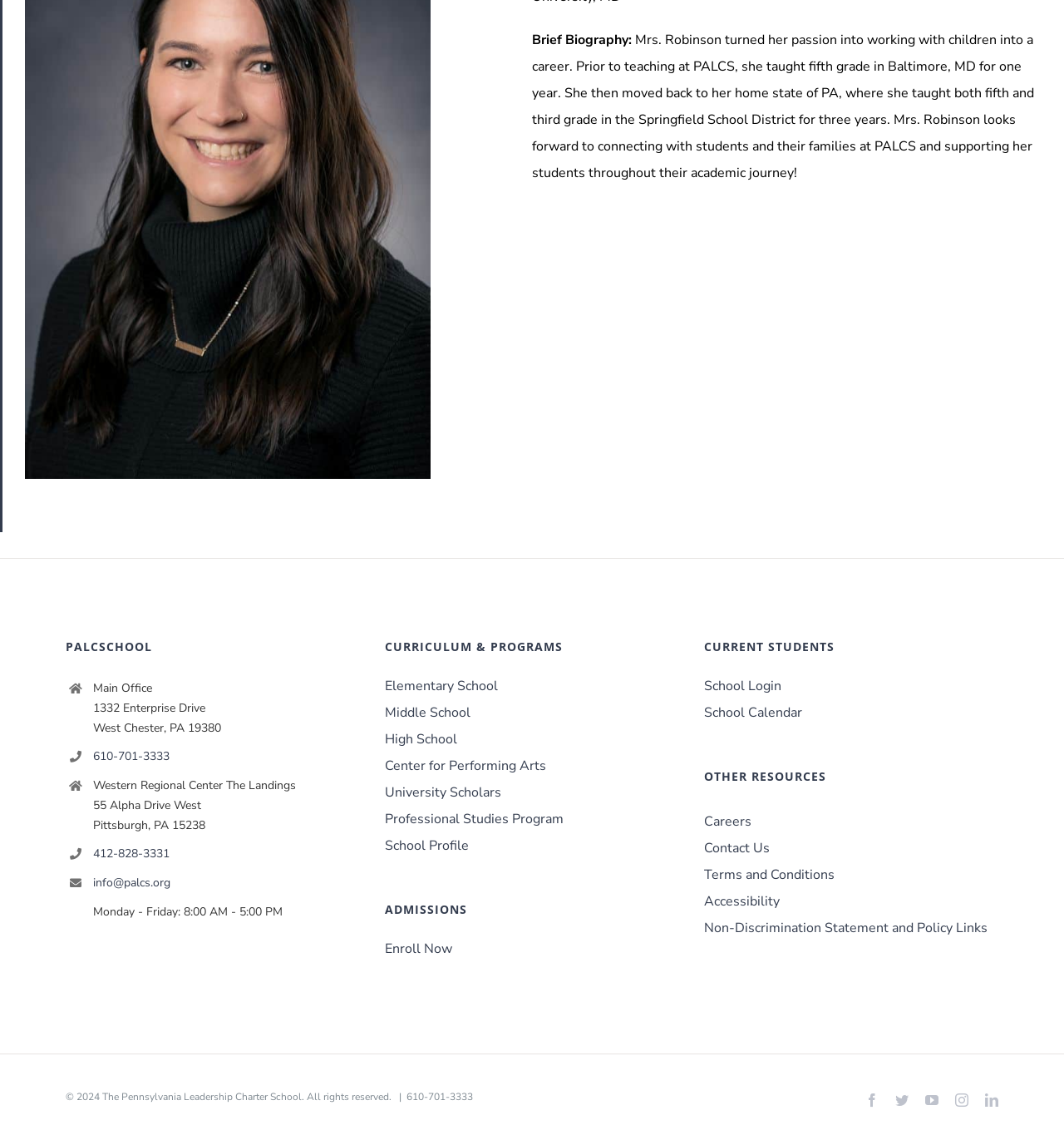Given the element description "Non-Discrimination Statement and Policy Links", identify the bounding box of the corresponding UI element.

[0.662, 0.802, 0.938, 0.826]